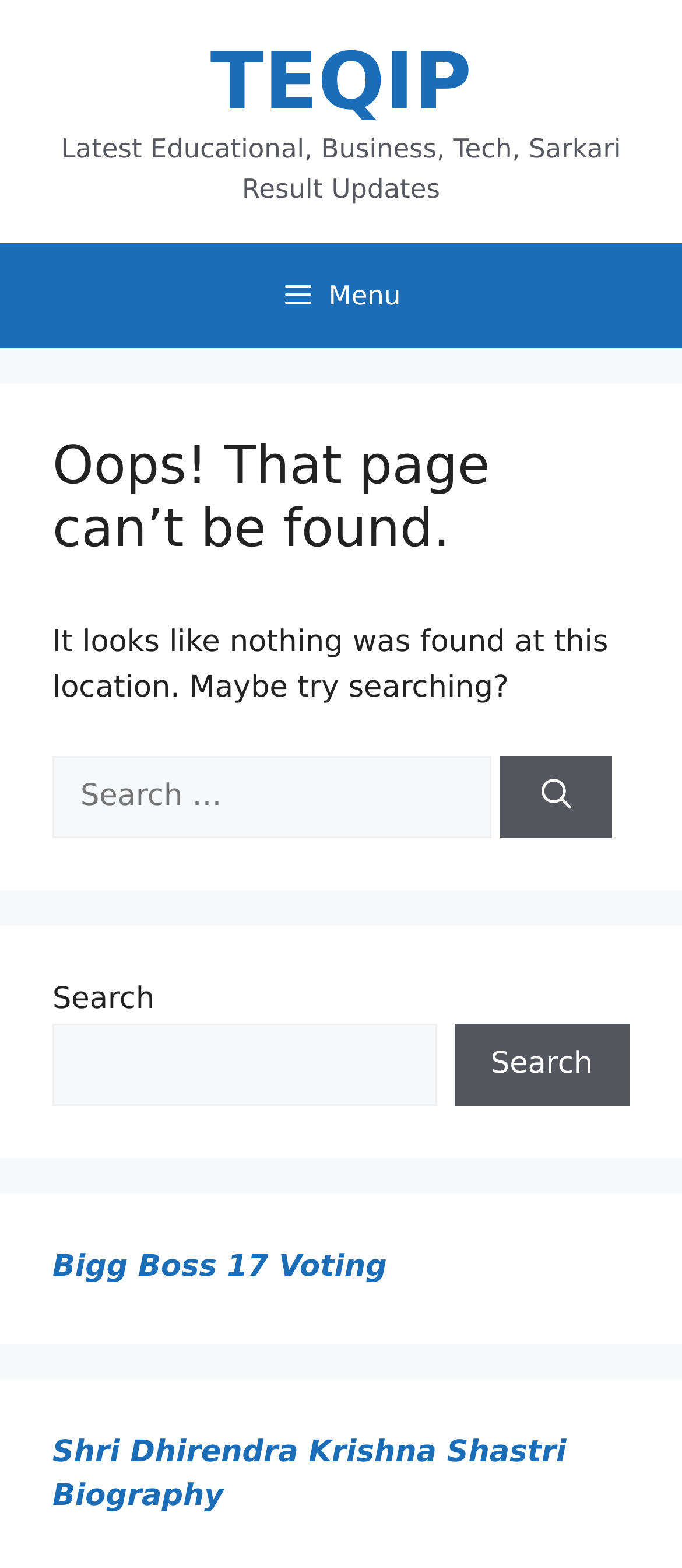Respond to the question below with a single word or phrase: What is the location of the menu button?

Top left